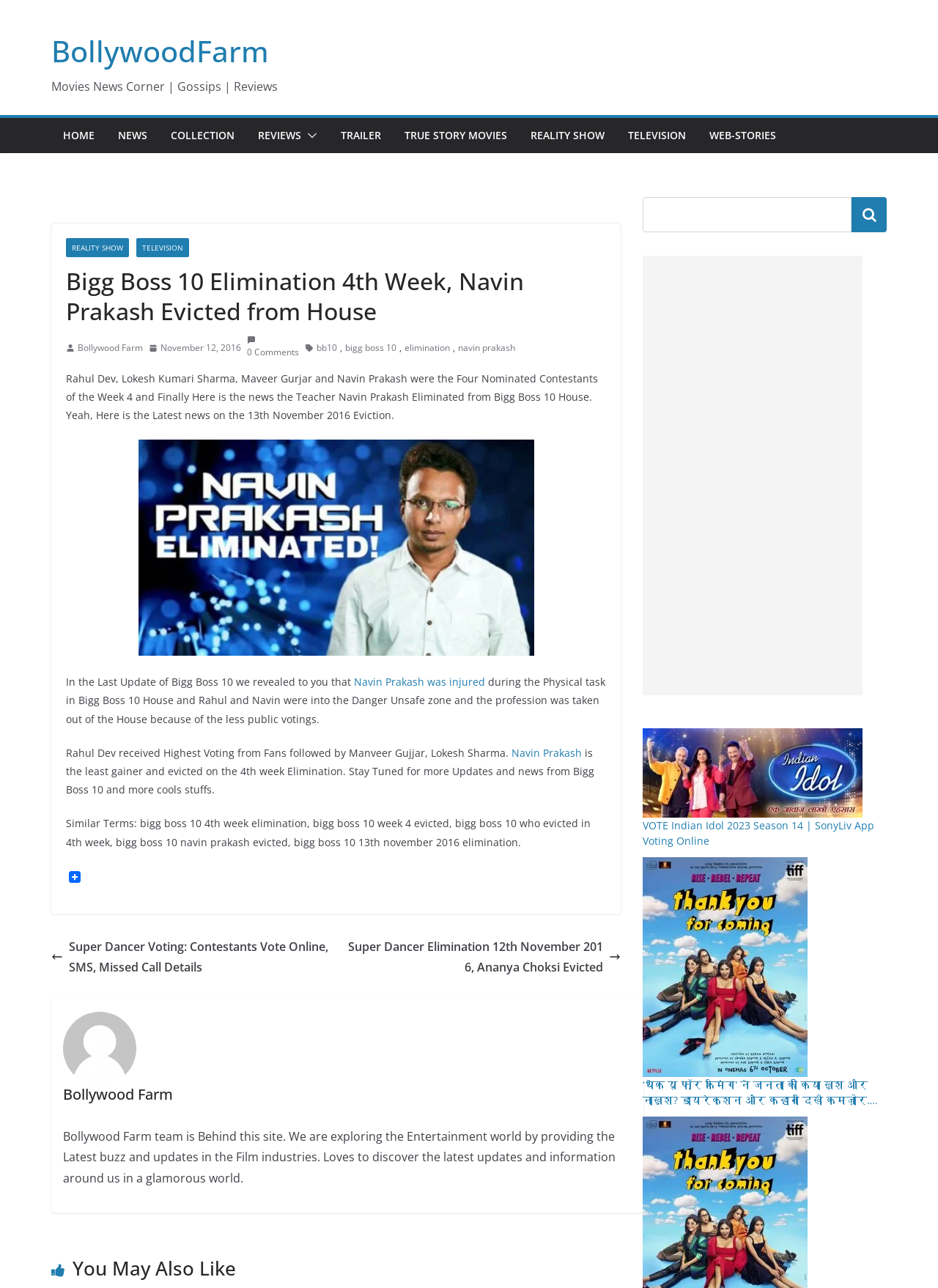How many comments are there on this article?
Examine the image and provide an in-depth answer to the question.

The webpage has a link '0 Comments' which indicates that there are no comments on this article.